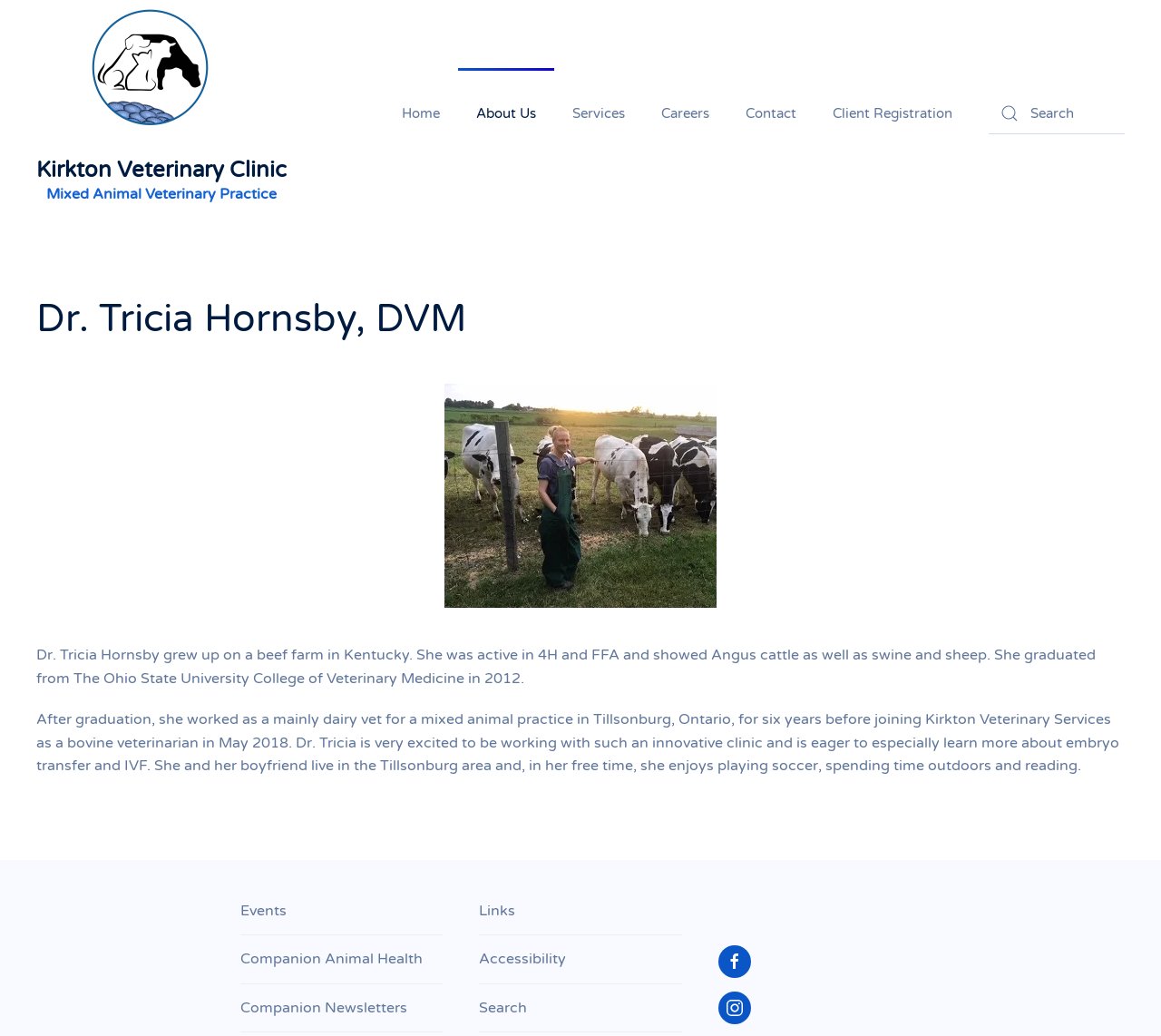What is the topic of the article on the webpage?
Give a single word or phrase answer based on the content of the image.

Dr. Tricia Hornsby's biography